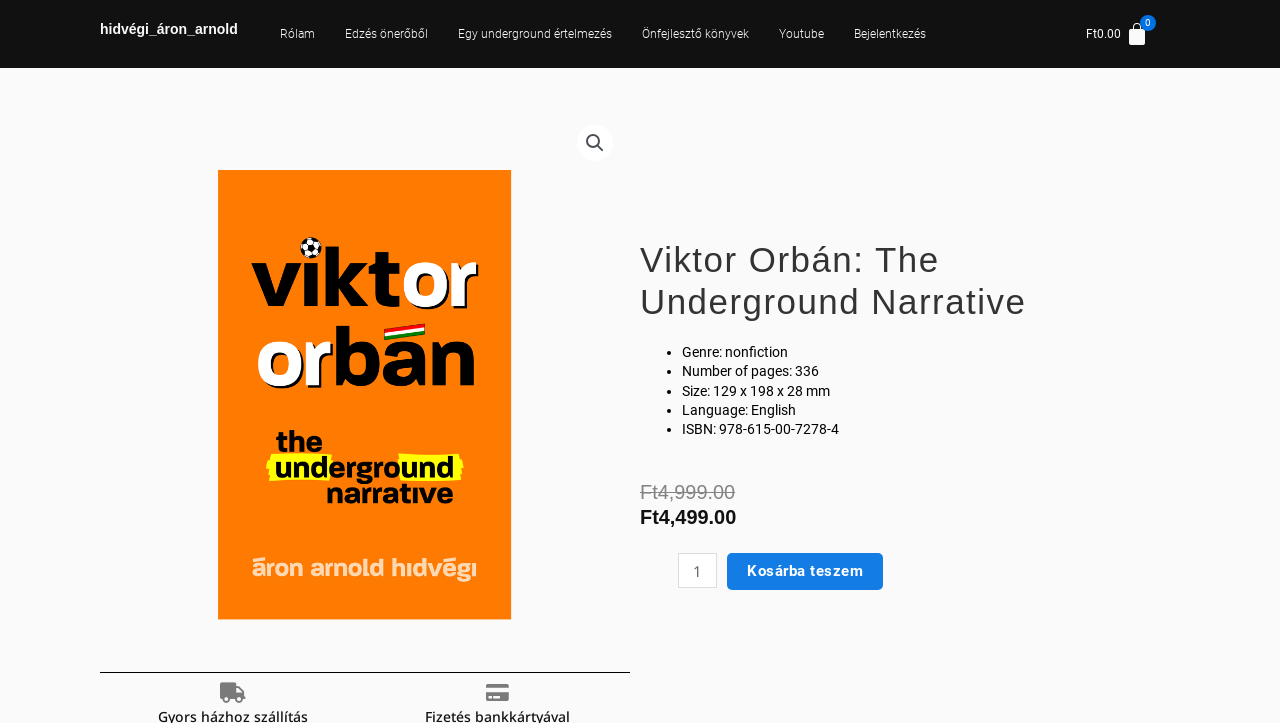Please determine the bounding box coordinates, formatted as (top-left x, top-left y, bottom-right x, bottom-right y), with all values as floating point numbers between 0 and 1. Identify the bounding box of the region described as: 🔍

[0.451, 0.173, 0.479, 0.223]